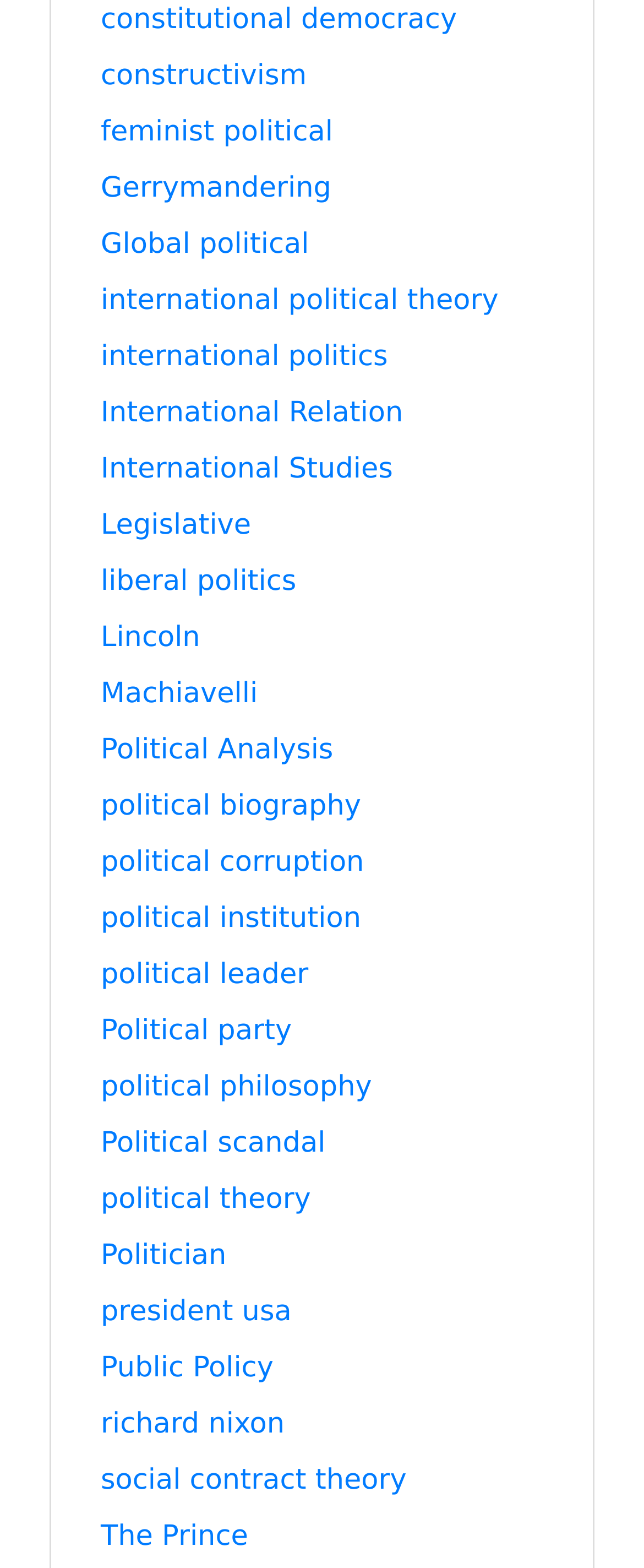What is the vertical position of the link 'international politics'?
Provide a well-explained and detailed answer to the question.

By examining the y1 and y2 coordinates of the link 'international politics', I can determine that it is located above the middle of the webpage, as its y1 value is 0.217 and its y2 value is 0.238.